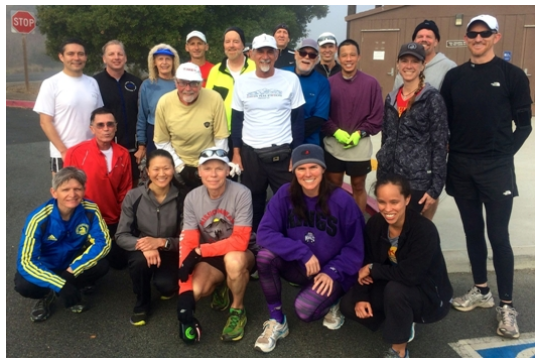Answer the question below with a single word or a brief phrase: 
What is the purpose of the building in the backdrop?

Meeting point